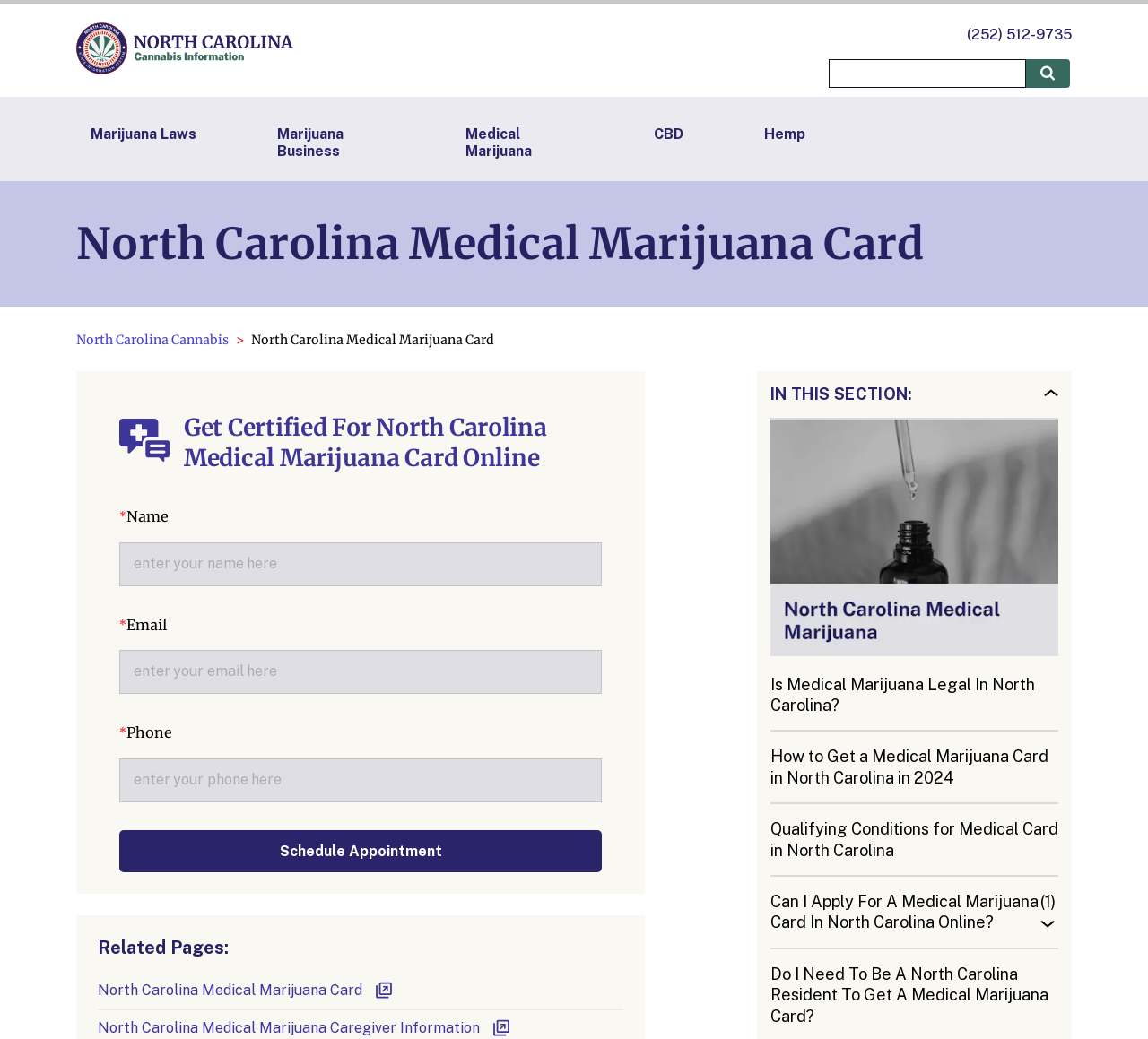Bounding box coordinates are given in the format (top-left x, top-left y, bottom-right x, bottom-right y). All values should be floating point numbers between 0 and 1. Provide the bounding box coordinate for the UI element described as: North Carolina Cannabis

[0.066, 0.32, 0.199, 0.335]